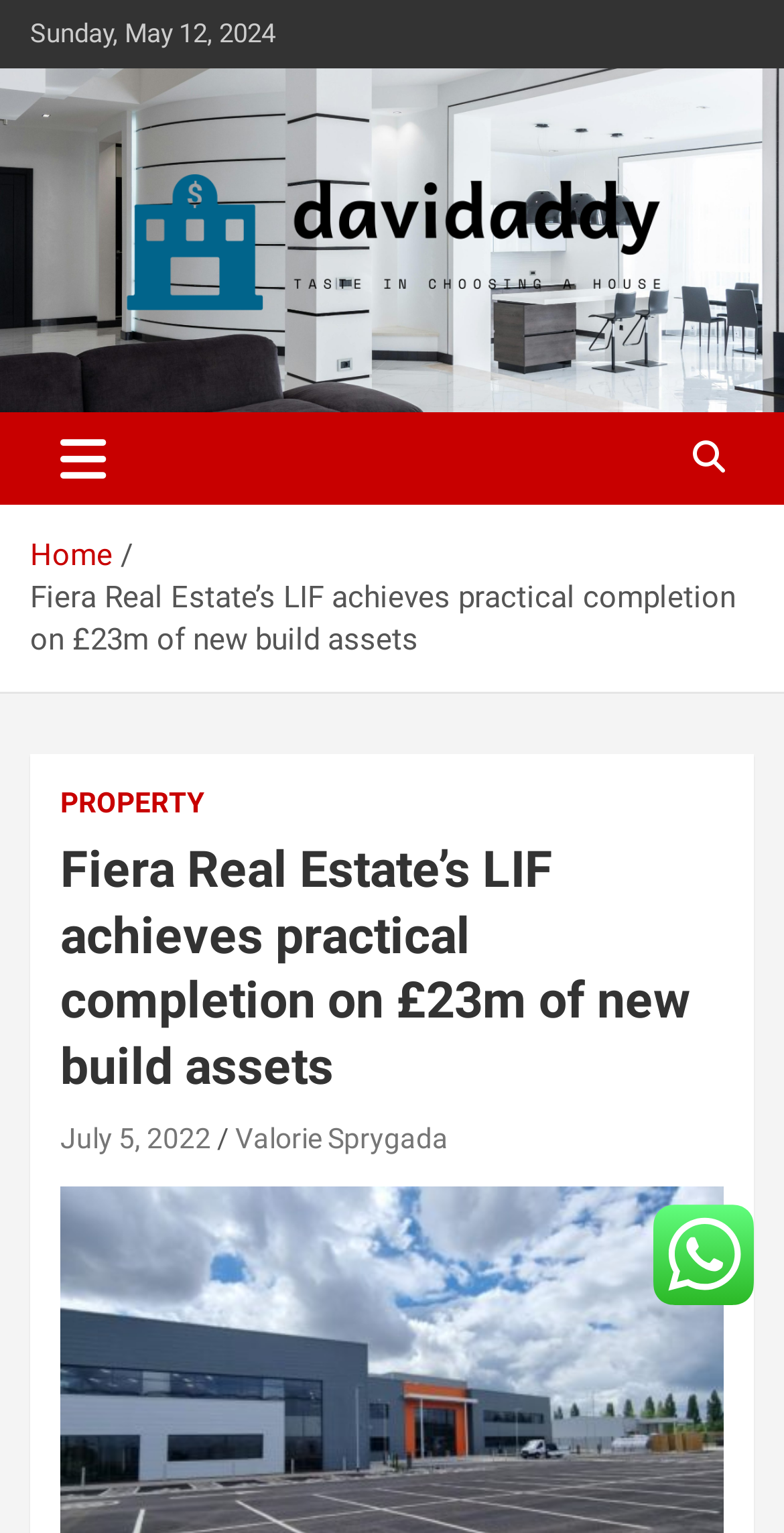Offer an extensive depiction of the webpage and its key elements.

The webpage appears to be an article or news page. At the top, there is a date "Sunday, May 12, 2024" and a link to "davidaddy" with an accompanying image. Below this, there is a heading also labeled "davidaddy" with a link to the same destination. 

To the right of the date, there is a text "Taste in choosing a house". A toggle navigation button is positioned below the date, which controls the navbarCollapse element. 

A navigation section, labeled as "Breadcrumbs", is located below the toggle button. It contains a link to "Home" and a text describing the article "Fiera Real Estate’s LIF achieves practical completion on £23m of new build assets". 

Further down, there is a link to "PROPERTY" and a header section that contains the article title "Fiera Real Estate’s LIF achieves practical completion on £23m of new build assets" again. This section also includes links to the date "July 5, 2022" and the author "Valorie Sprygada". 

At the bottom right of the page, there is an image with no description.